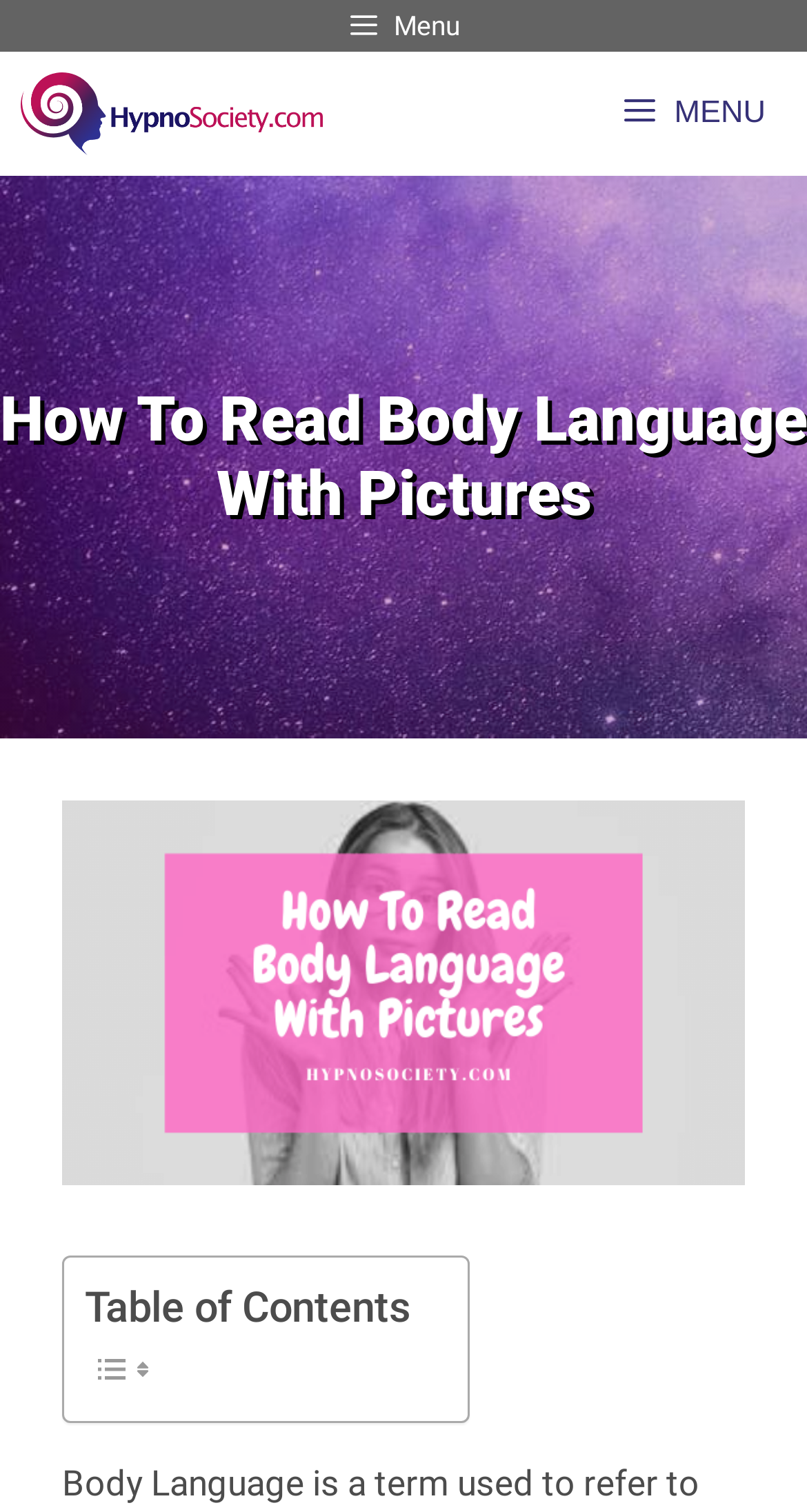Is the primary menu expanded?
Using the visual information, answer the question in a single word or phrase.

No